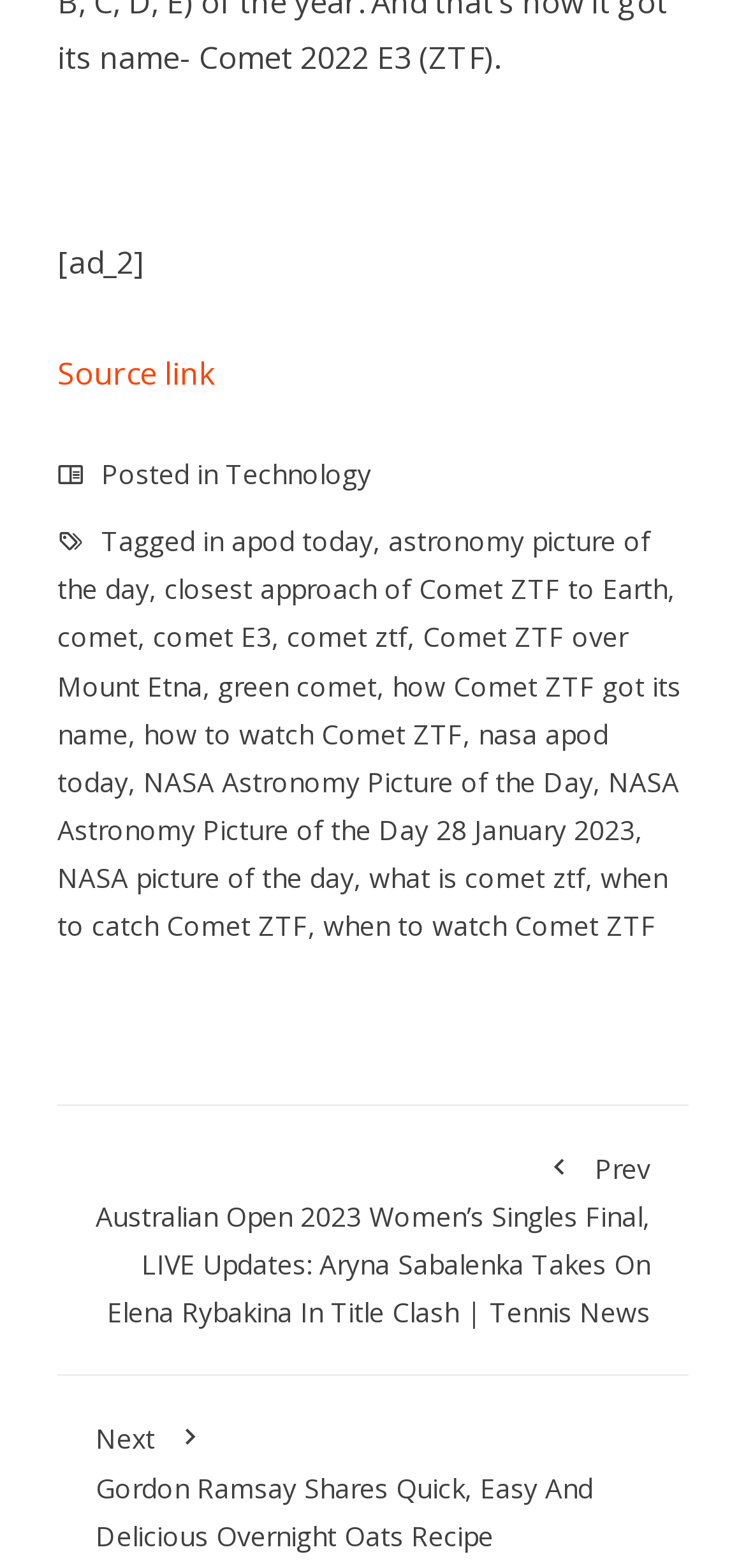What is the source of the post?
Could you answer the question in a detailed manner, providing as much information as possible?

I found the source of the post by looking at the top section of the webpage, where it says 'Source link', indicating that the post is sourced from an external link.